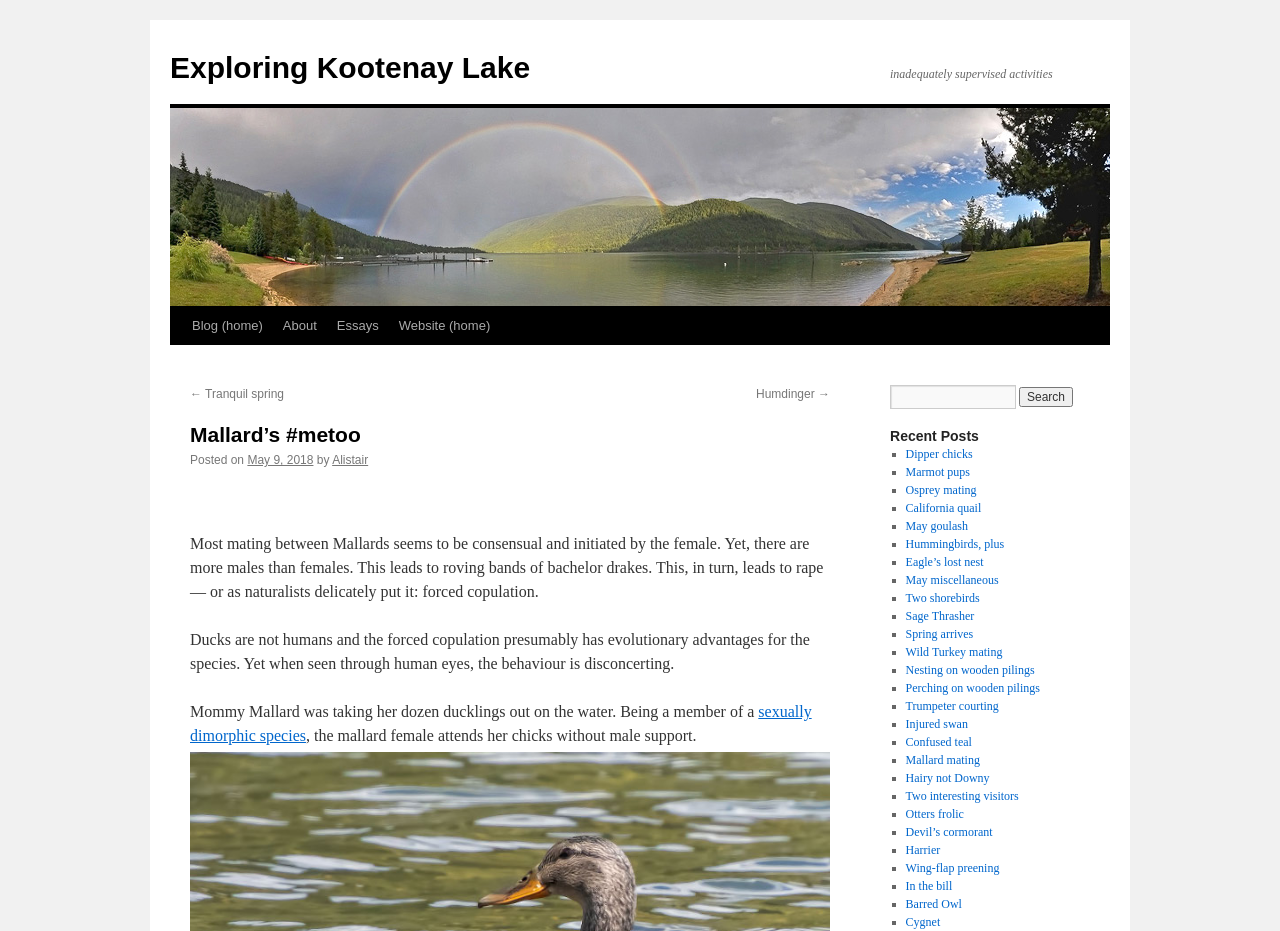Pinpoint the bounding box coordinates for the area that should be clicked to perform the following instruction: "Click the 'Blog (home)' link".

[0.142, 0.33, 0.213, 0.371]